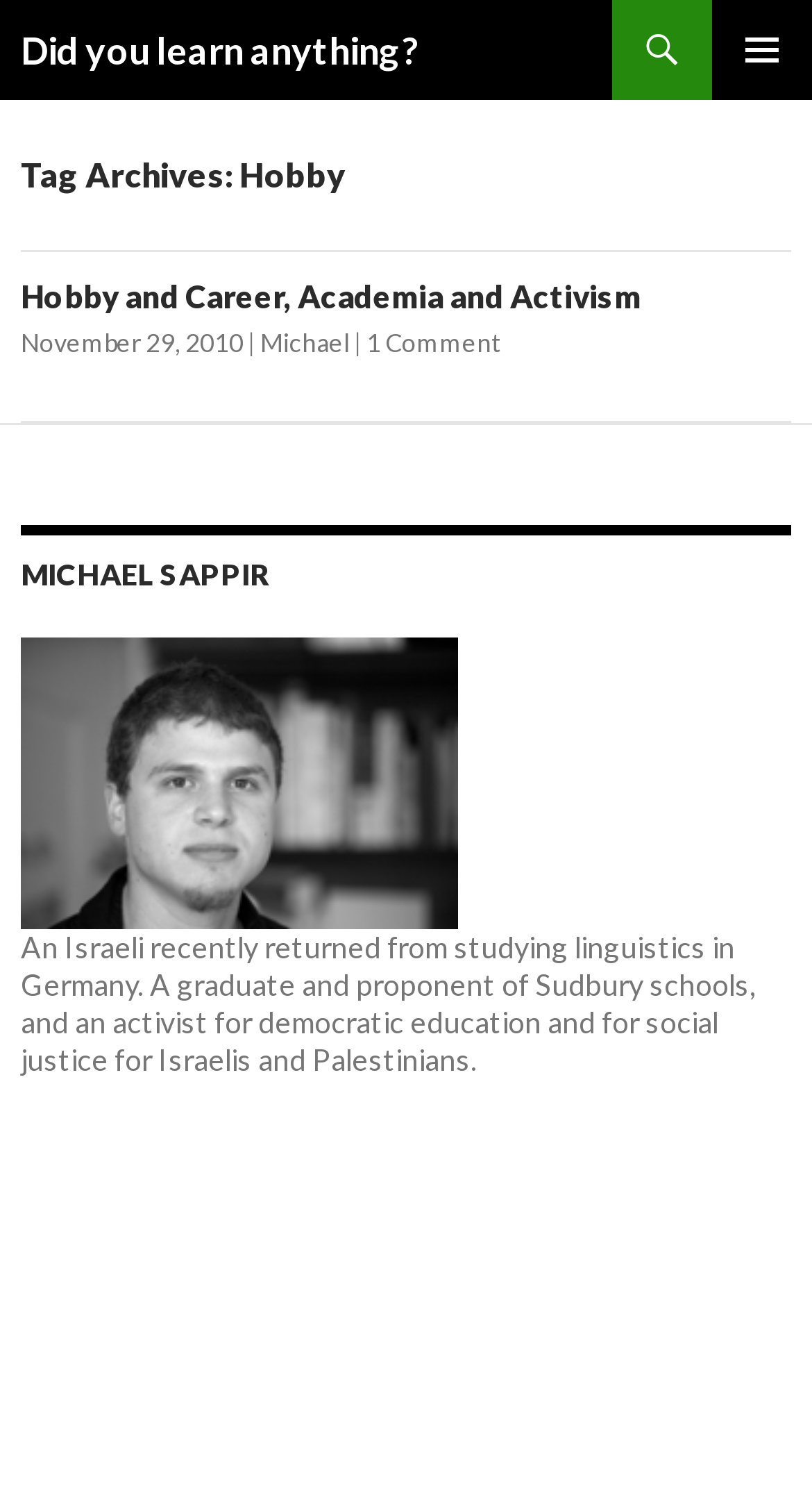Respond to the question below with a single word or phrase:
What is the date of the article?

November 29, 2010